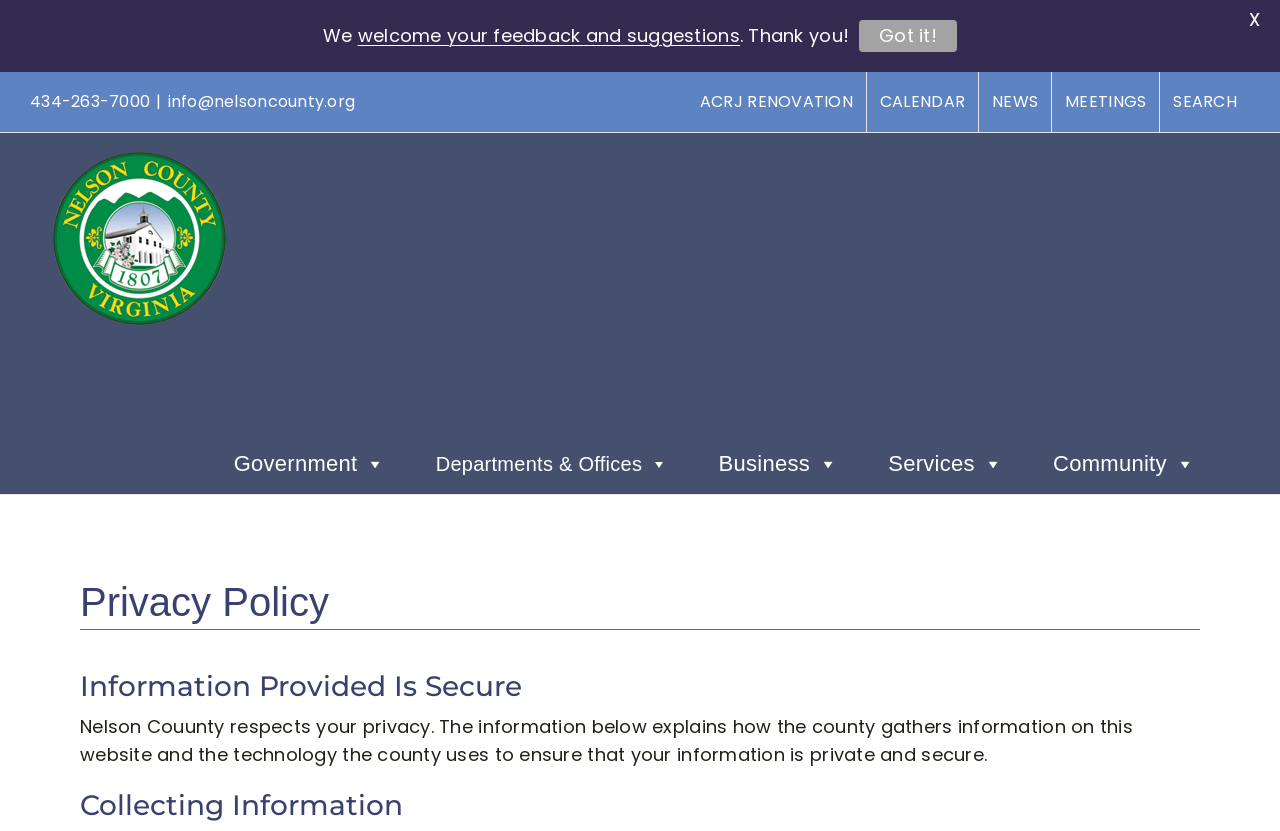Determine the bounding box coordinates of the UI element described by: "Car Title Loans Completely Online".

None